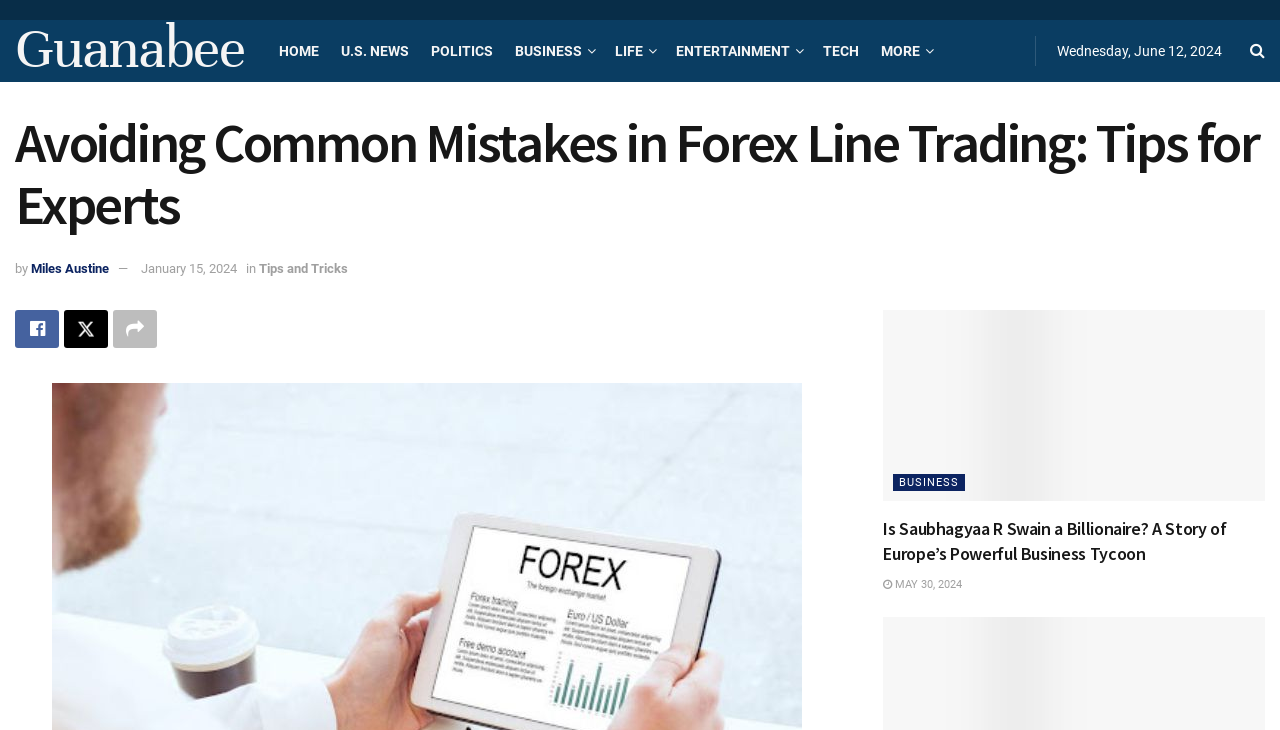Using the information shown in the image, answer the question with as much detail as possible: What is the date displayed on the top right?

I found the date by looking at the top right section of the webpage, where I saw a static text element with the date 'Wednesday, June 12, 2024'.